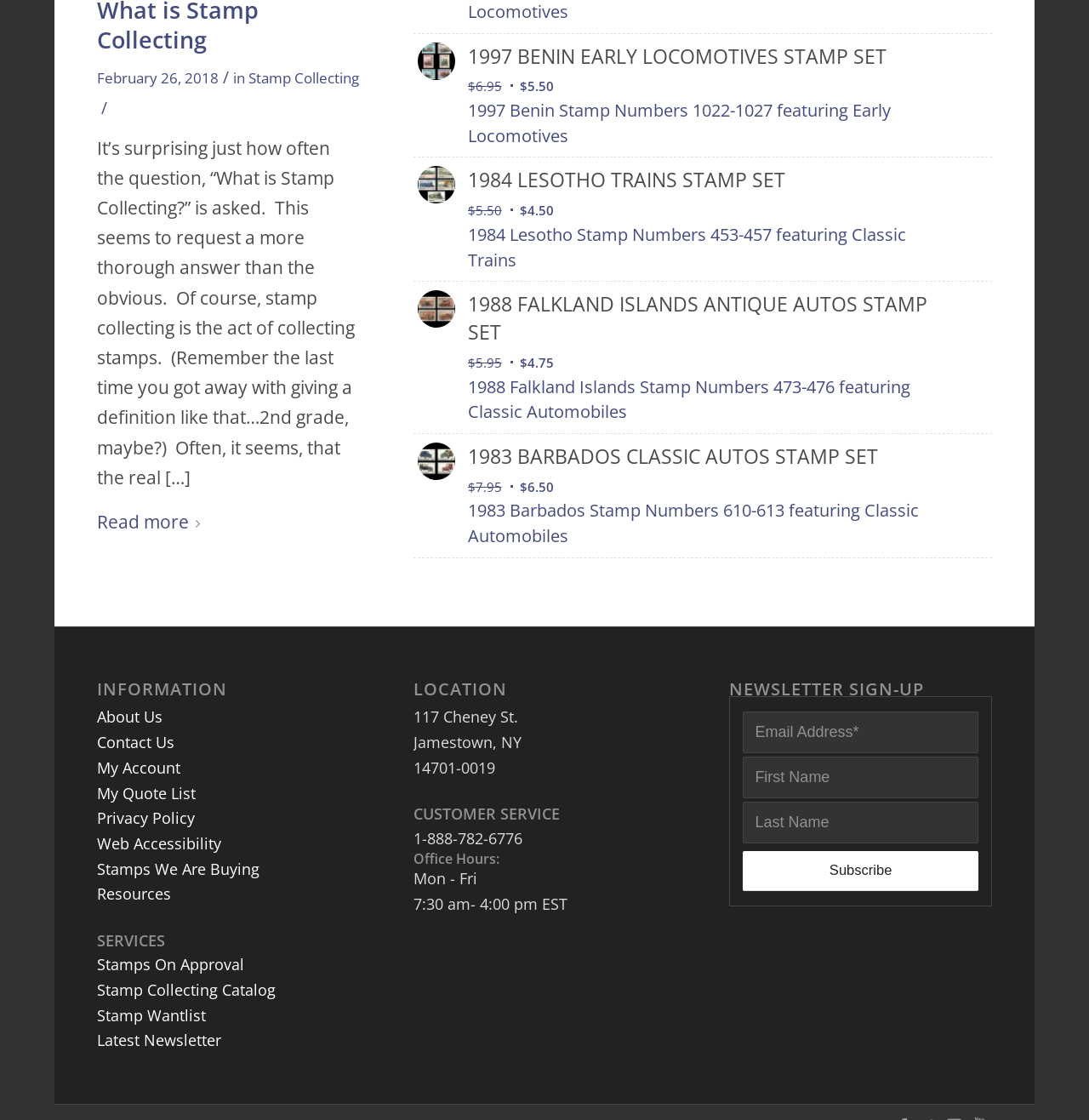What is the purpose of the 'Newsletter Sign-up' section?
Look at the image and provide a detailed response to the question.

I looked at the section with the heading 'NEWSLETTER SIGN-UP' and saw that it has input fields for email address, first name, and last name, and a 'Subscribe' button, which suggests that its purpose is to allow users to subscribe to a newsletter.